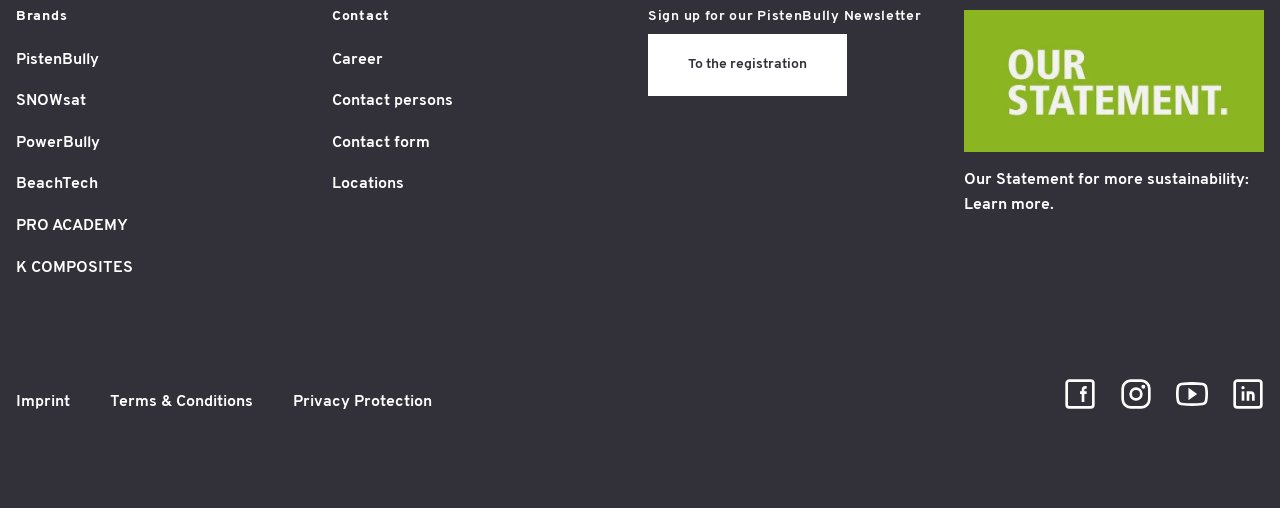Answer the question using only one word or a concise phrase: What is the purpose of the 'Contact persons' link?

To contact persons